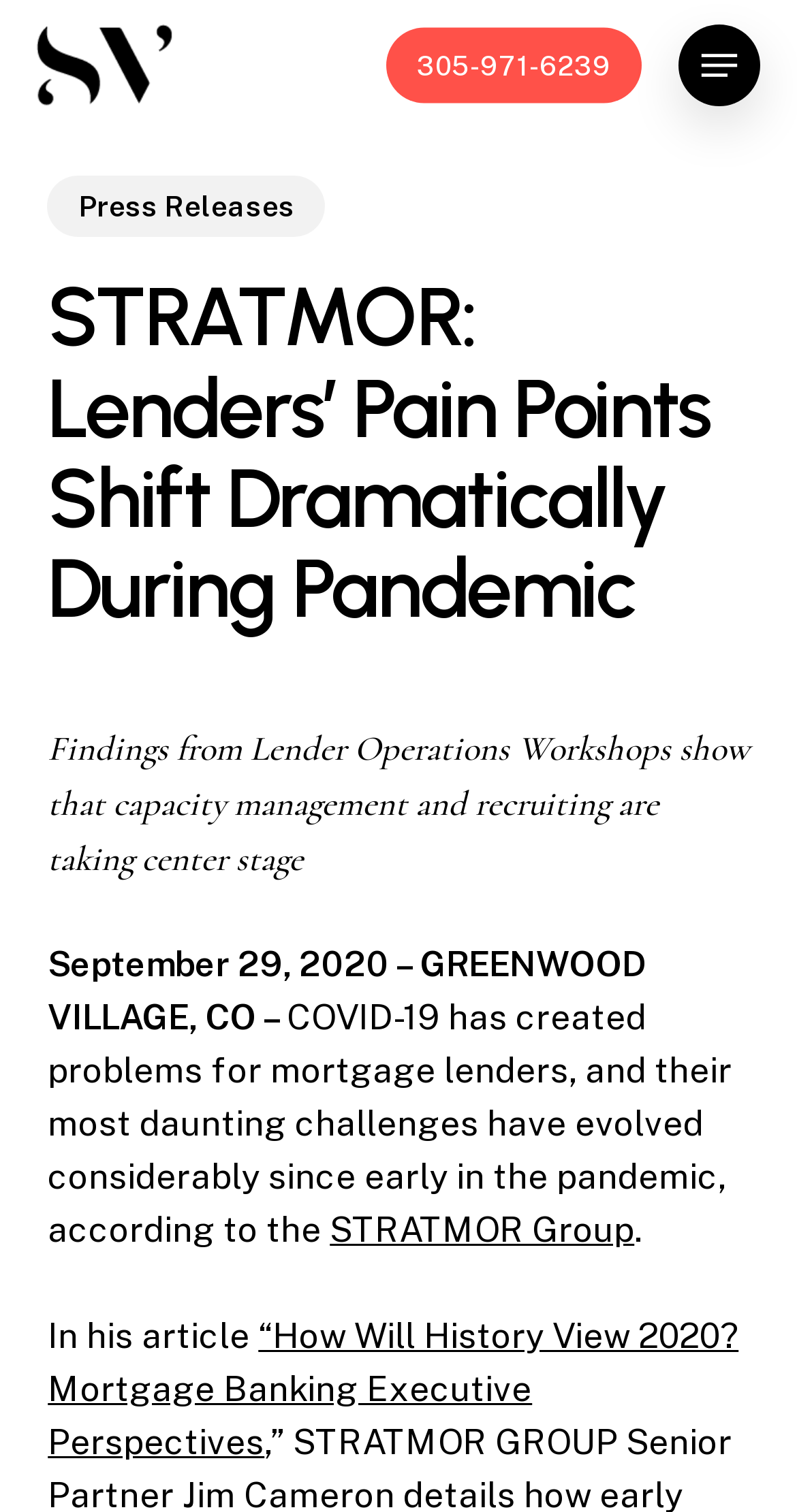Please answer the following query using a single word or phrase: 
What is the location mentioned in the article?

GREENWOOD VILLAGE, CO